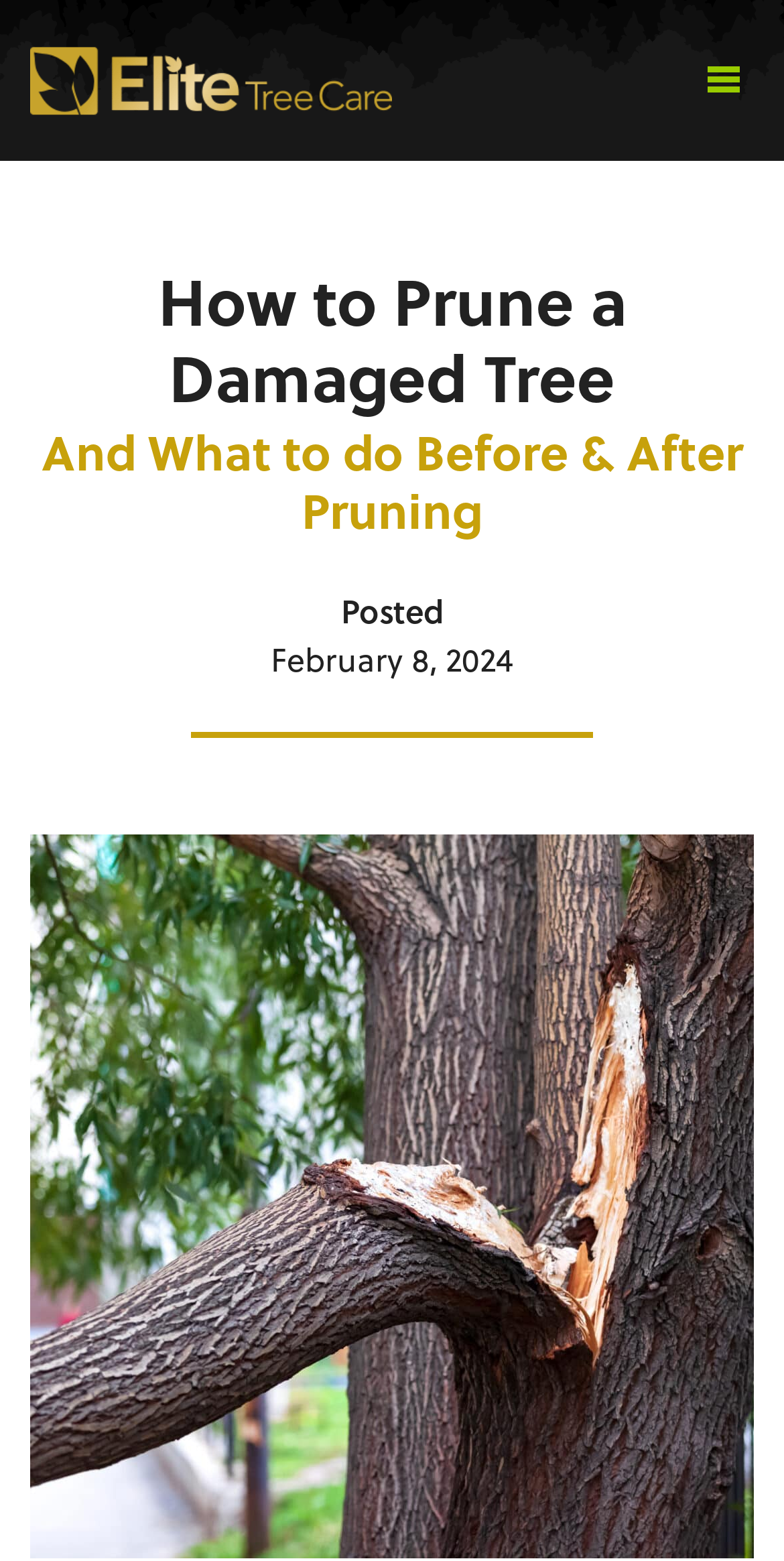How many headings are on the webpage? Please answer the question using a single word or phrase based on the image.

2